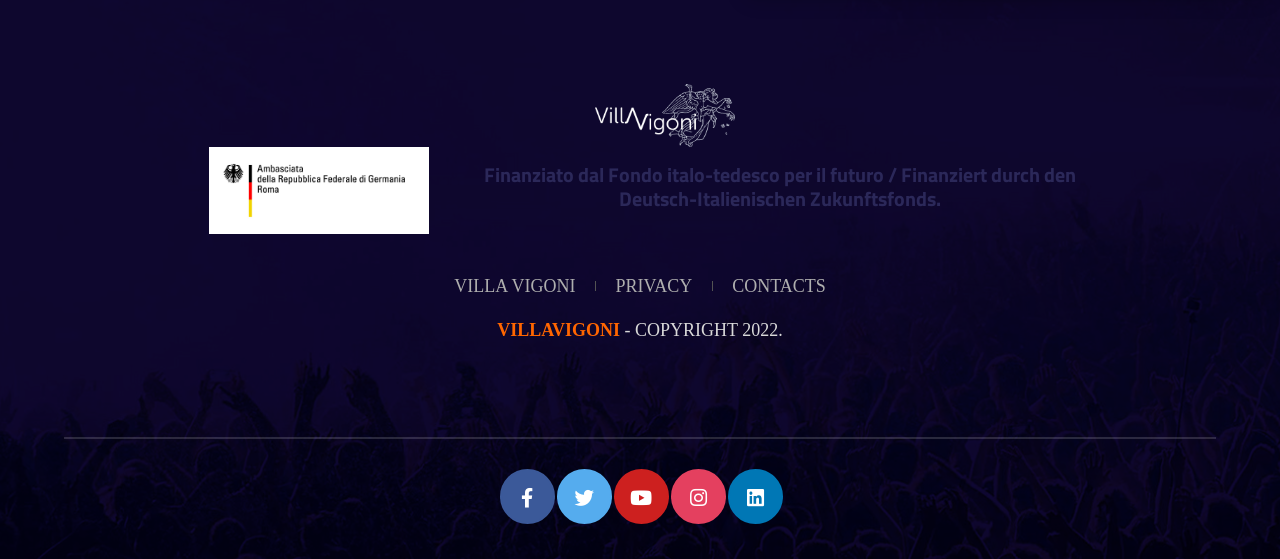Please identify the bounding box coordinates of the element's region that needs to be clicked to fulfill the following instruction: "Go to CONTACTS". The bounding box coordinates should consist of four float numbers between 0 and 1, i.e., [left, top, right, bottom].

[0.572, 0.494, 0.645, 0.53]